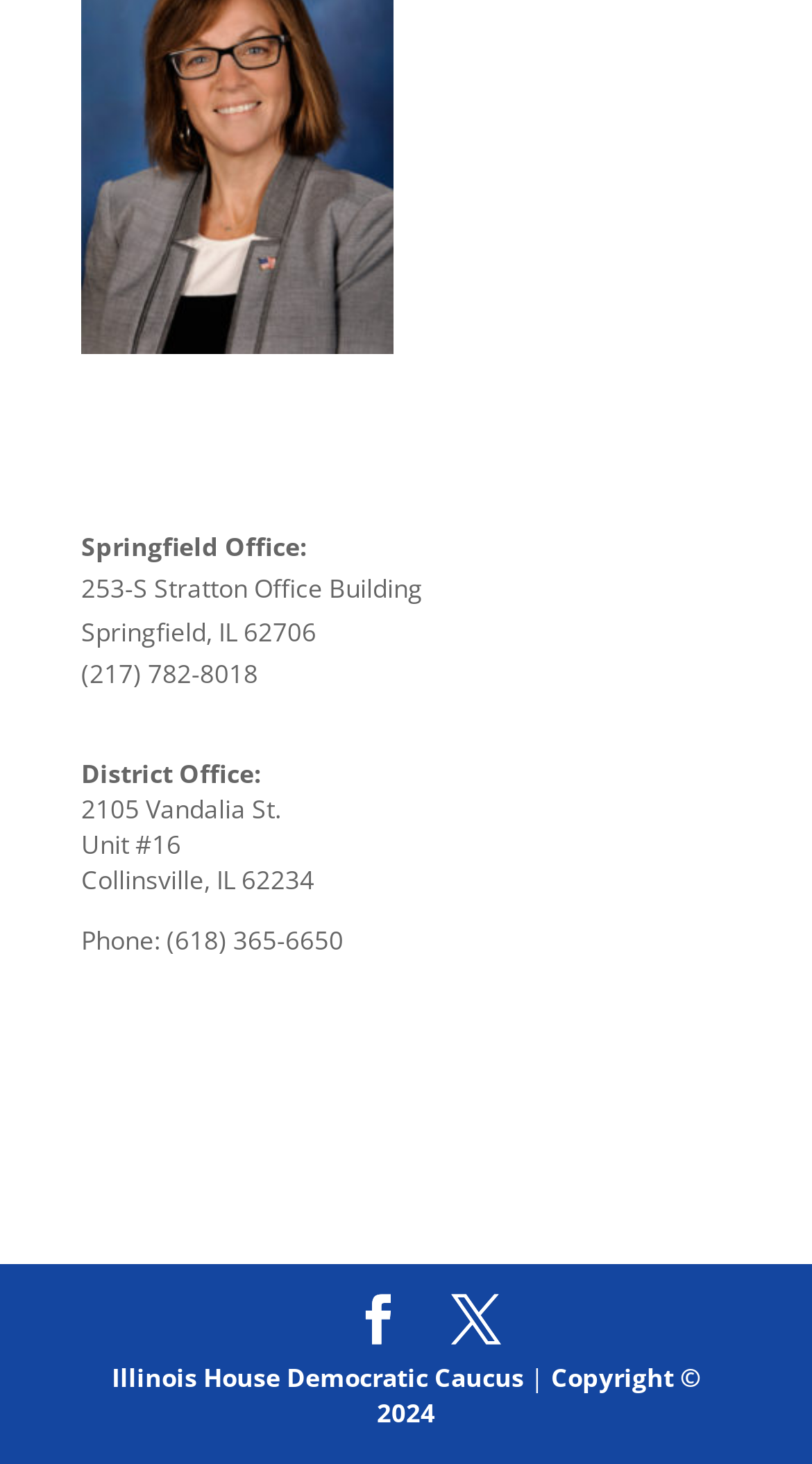Locate the bounding box of the UI element described in the following text: "X".

[0.555, 0.885, 0.617, 0.919]